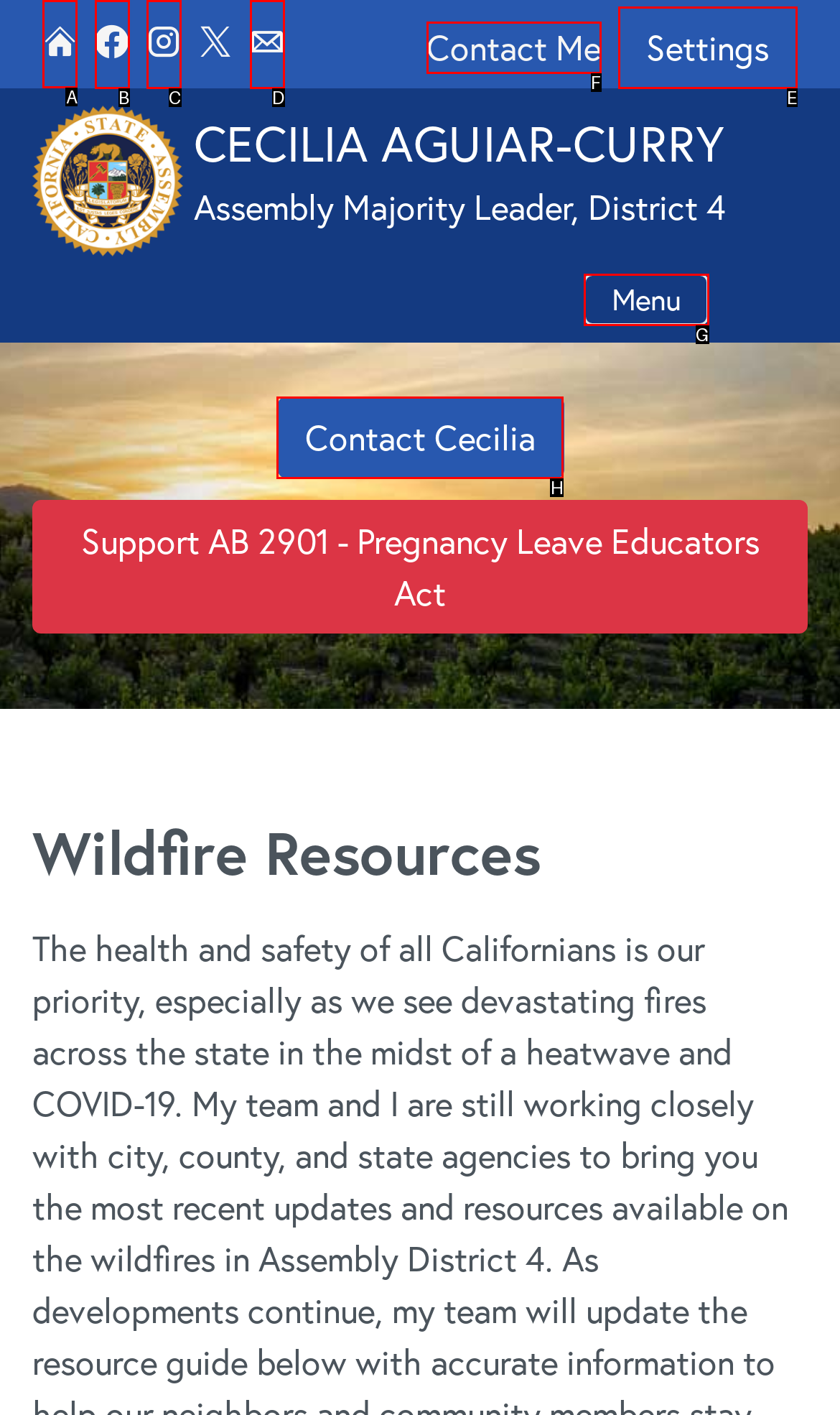Show which HTML element I need to click to perform this task: Go to home page Answer with the letter of the correct choice.

A